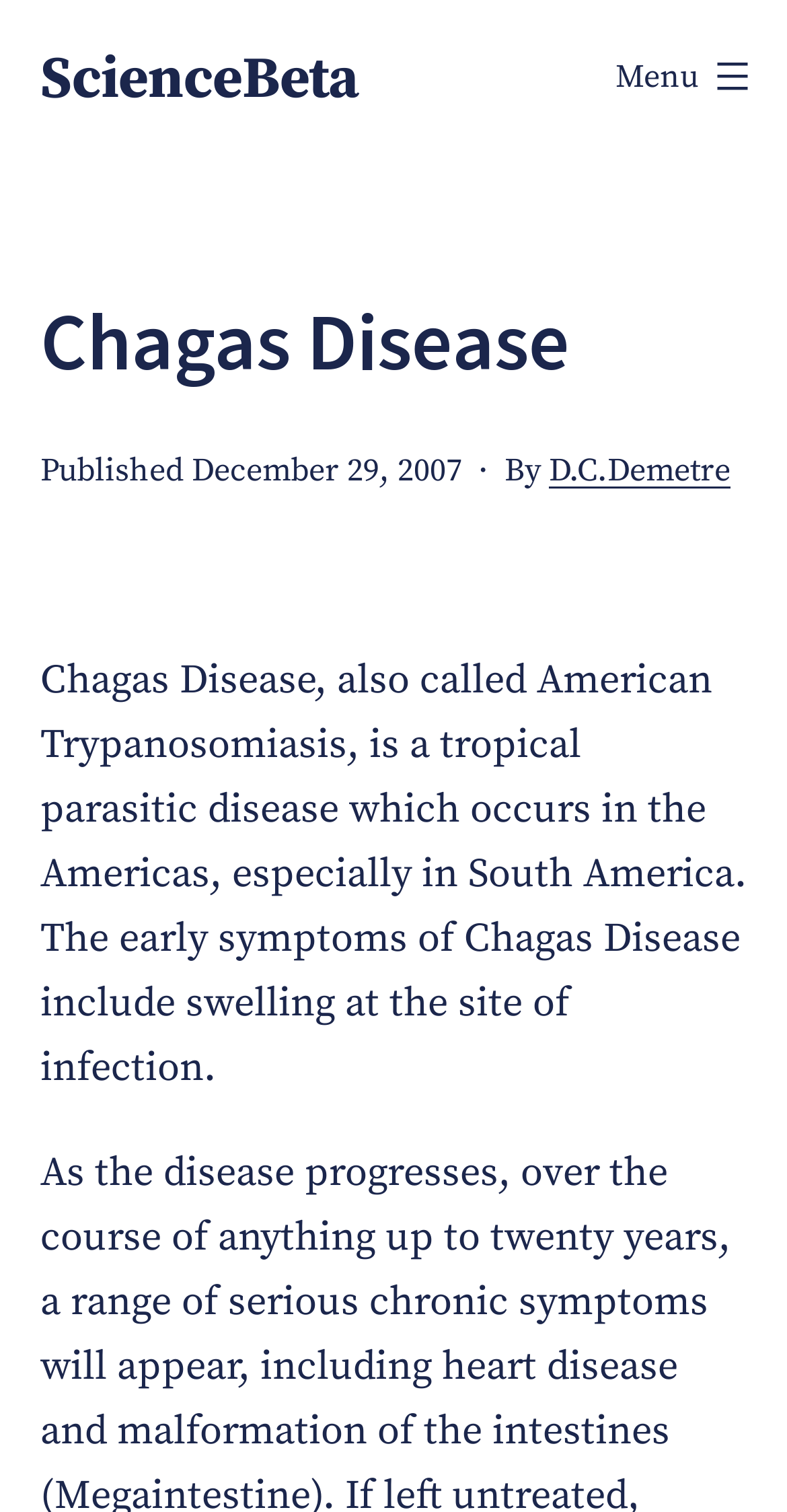What is one of the early symptoms of Chagas Disease?
Please use the image to provide an in-depth answer to the question.

The webpage text mentions 'The early symptoms of Chagas Disease include swelling at the site of infection.' which indicates that swelling at the site of infection is one of the early symptoms of Chagas Disease.